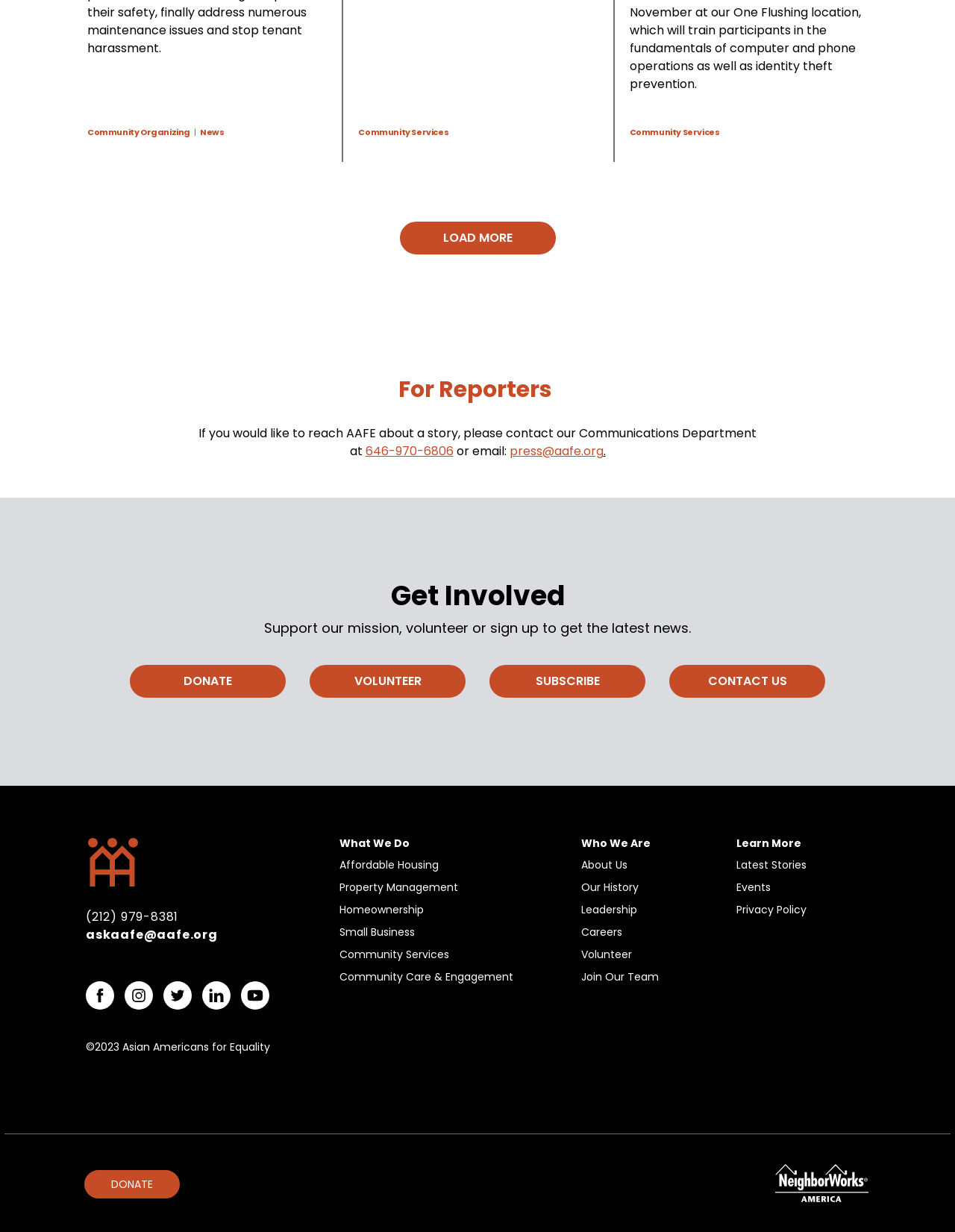Identify the bounding box for the UI element described as: "Join Our Team". The coordinates should be four float numbers between 0 and 1, i.e., [left, top, right, bottom].

[0.608, 0.787, 0.689, 0.799]